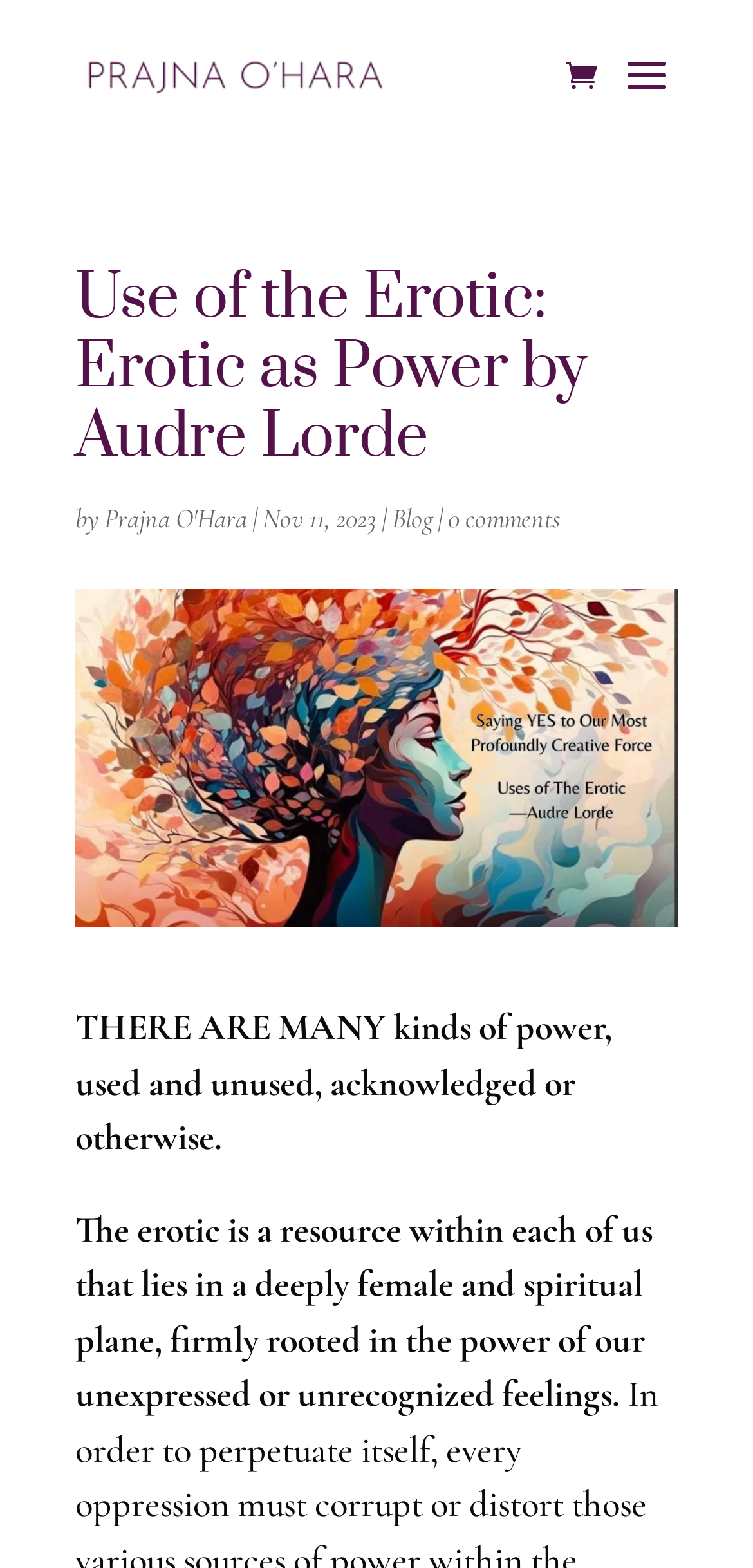Extract the main headline from the webpage and generate its text.

Use of the Erotic: Erotic as Power by Audre Lorde